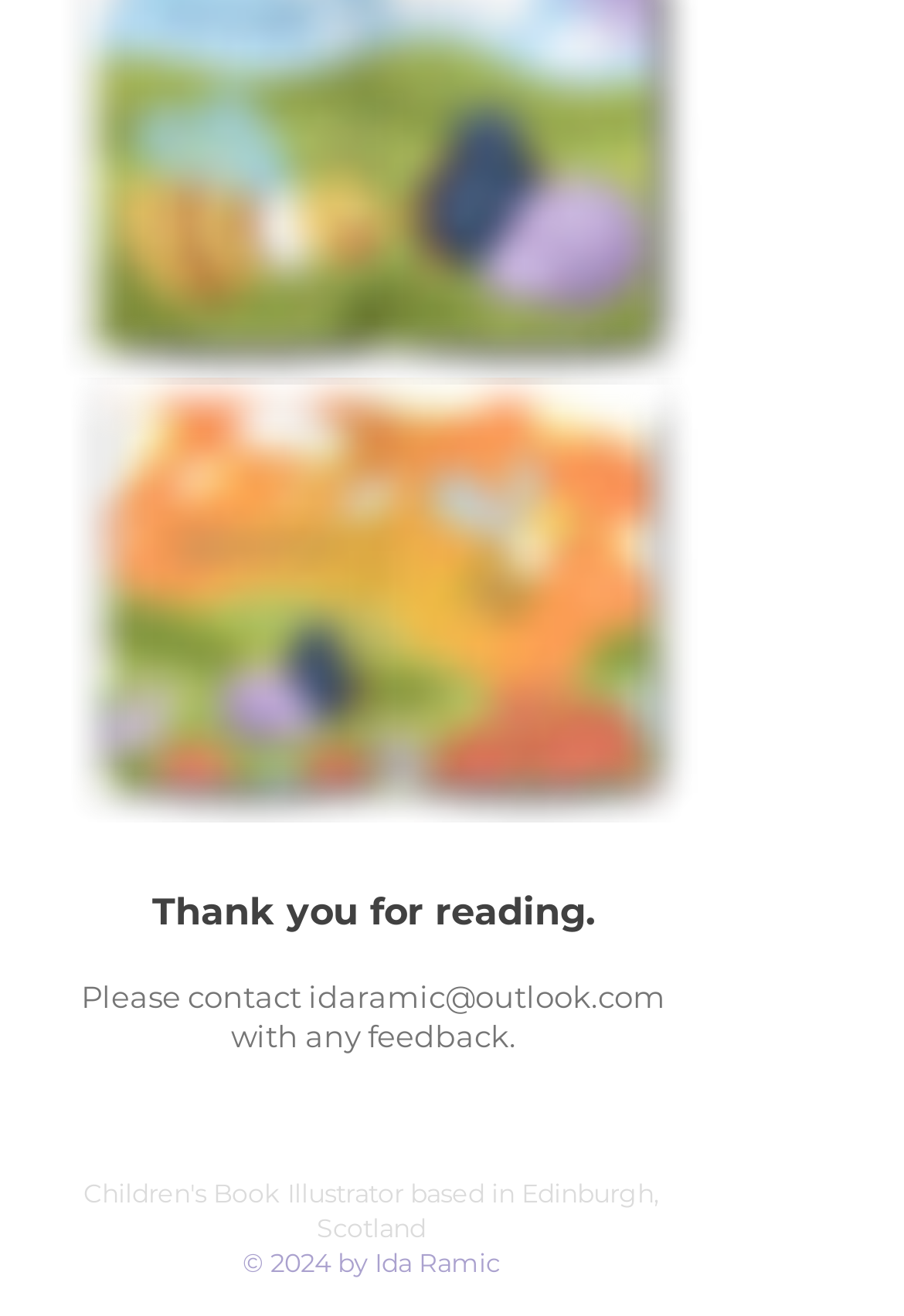What is the image above the text?
Provide a one-word or short-phrase answer based on the image.

579469.png